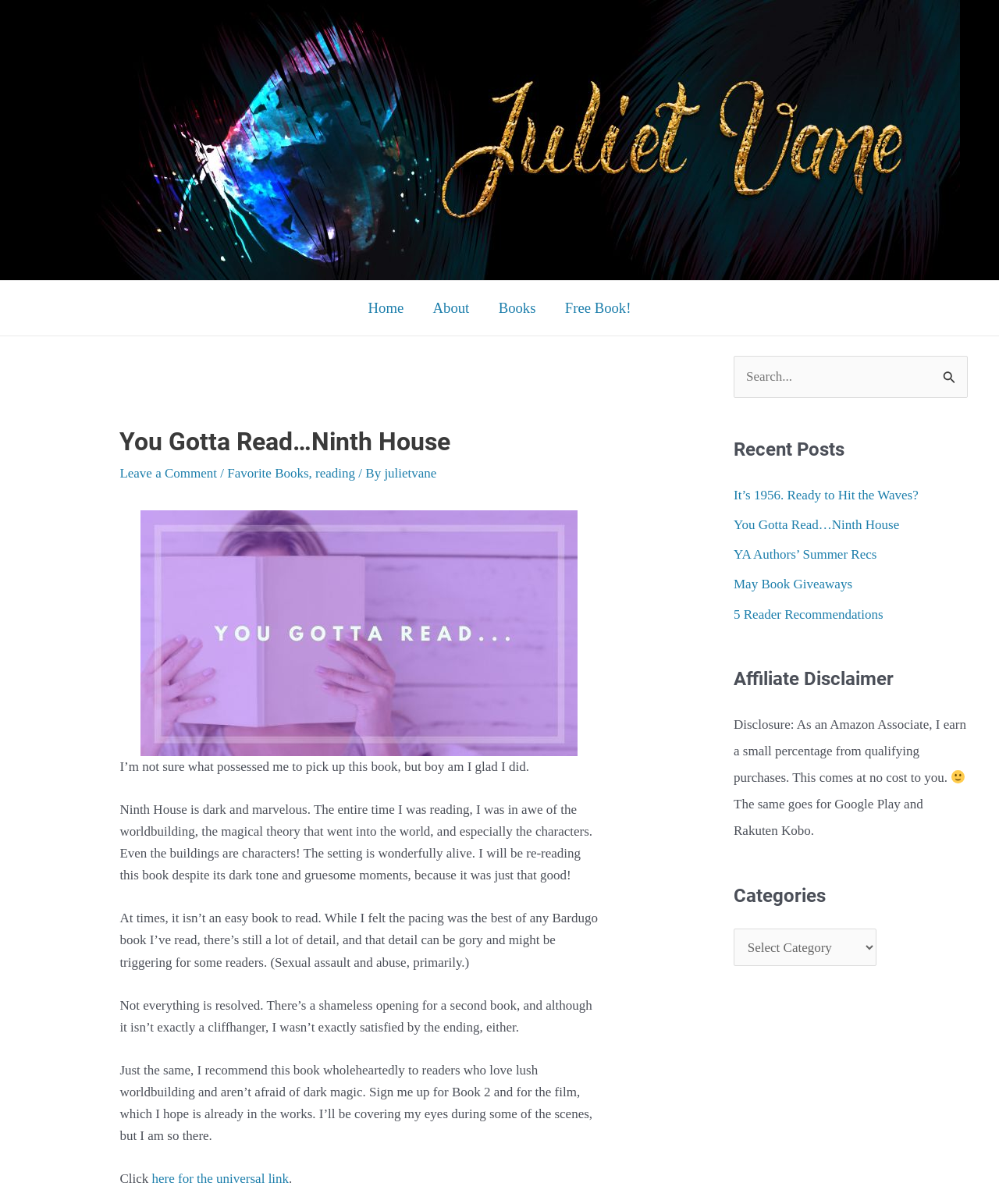Answer the following in one word or a short phrase: 
What is the purpose of the search box?

To search the website